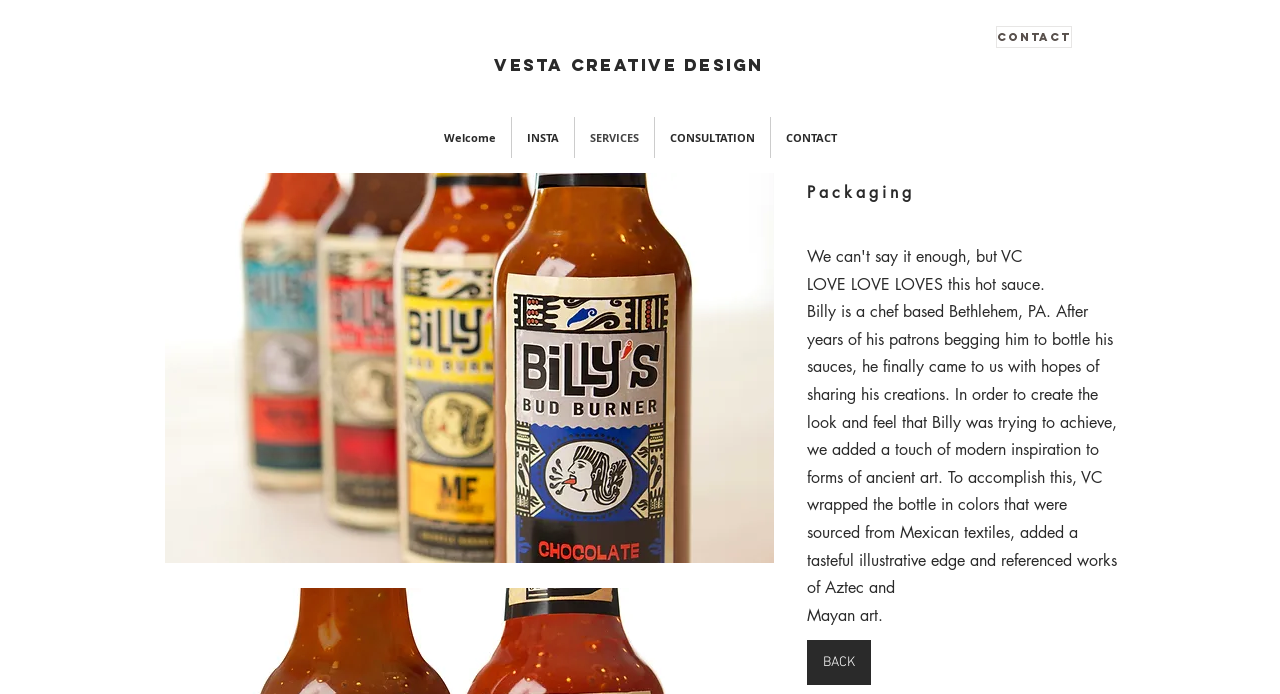Identify the bounding box coordinates of the region that should be clicked to execute the following instruction: "View the 'POOL LANDSCAPING' page".

None